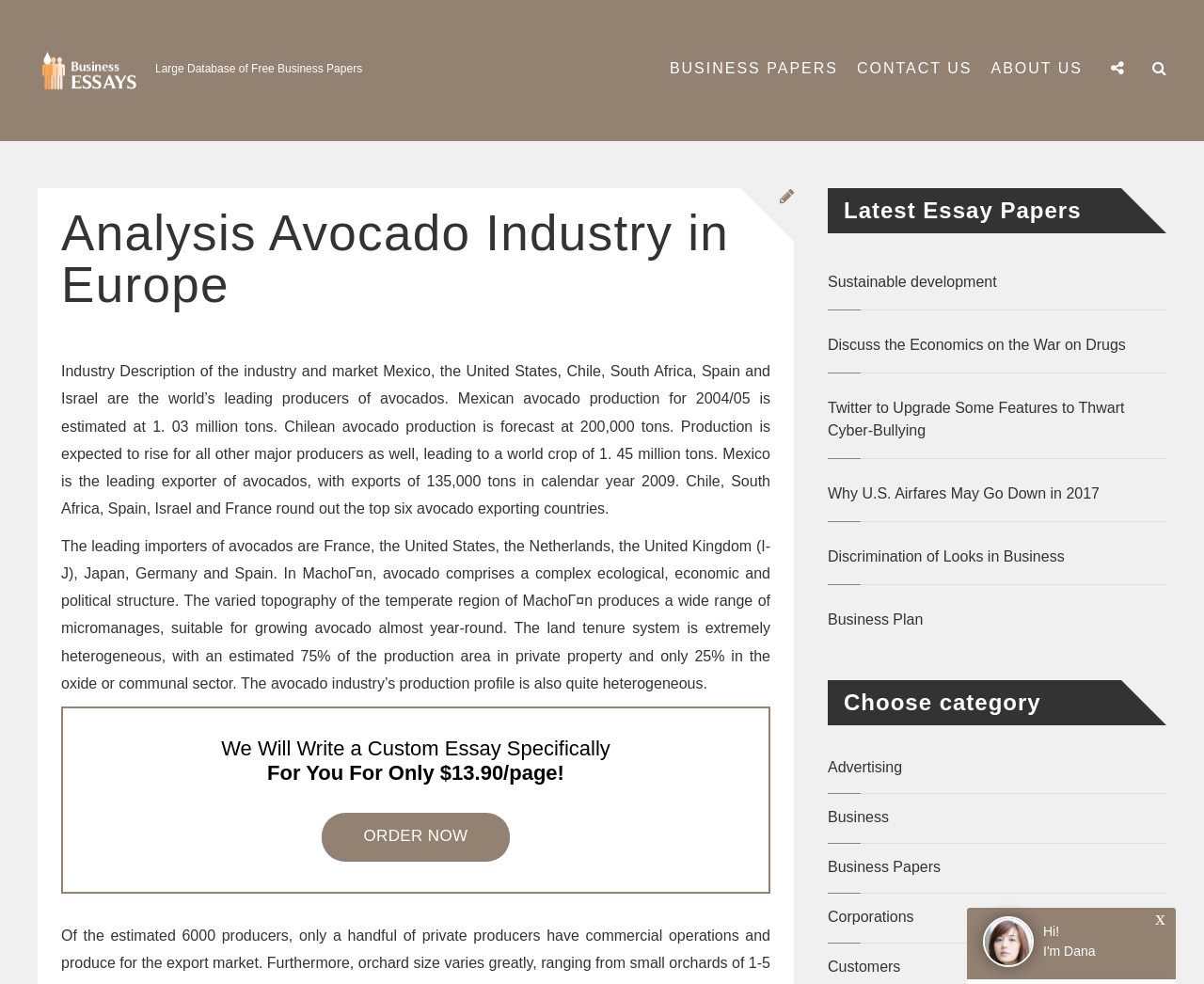Point out the bounding box coordinates of the section to click in order to follow this instruction: "Click on the business-papers.com link".

[0.031, 0.082, 0.129, 0.098]